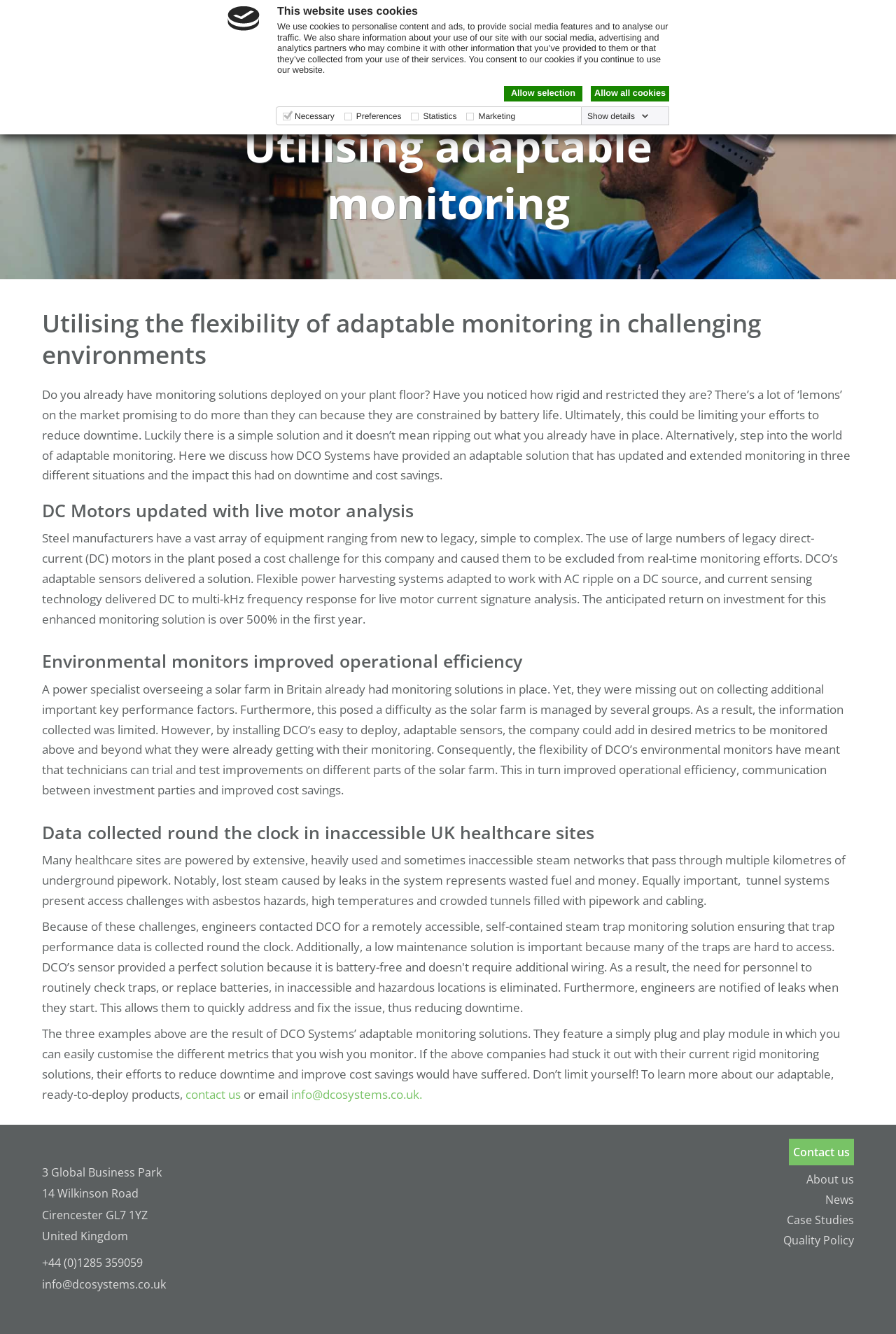Locate the bounding box coordinates of the element that should be clicked to execute the following instruction: "Click the 'Contact us' link".

[0.706, 0.013, 0.791, 0.042]